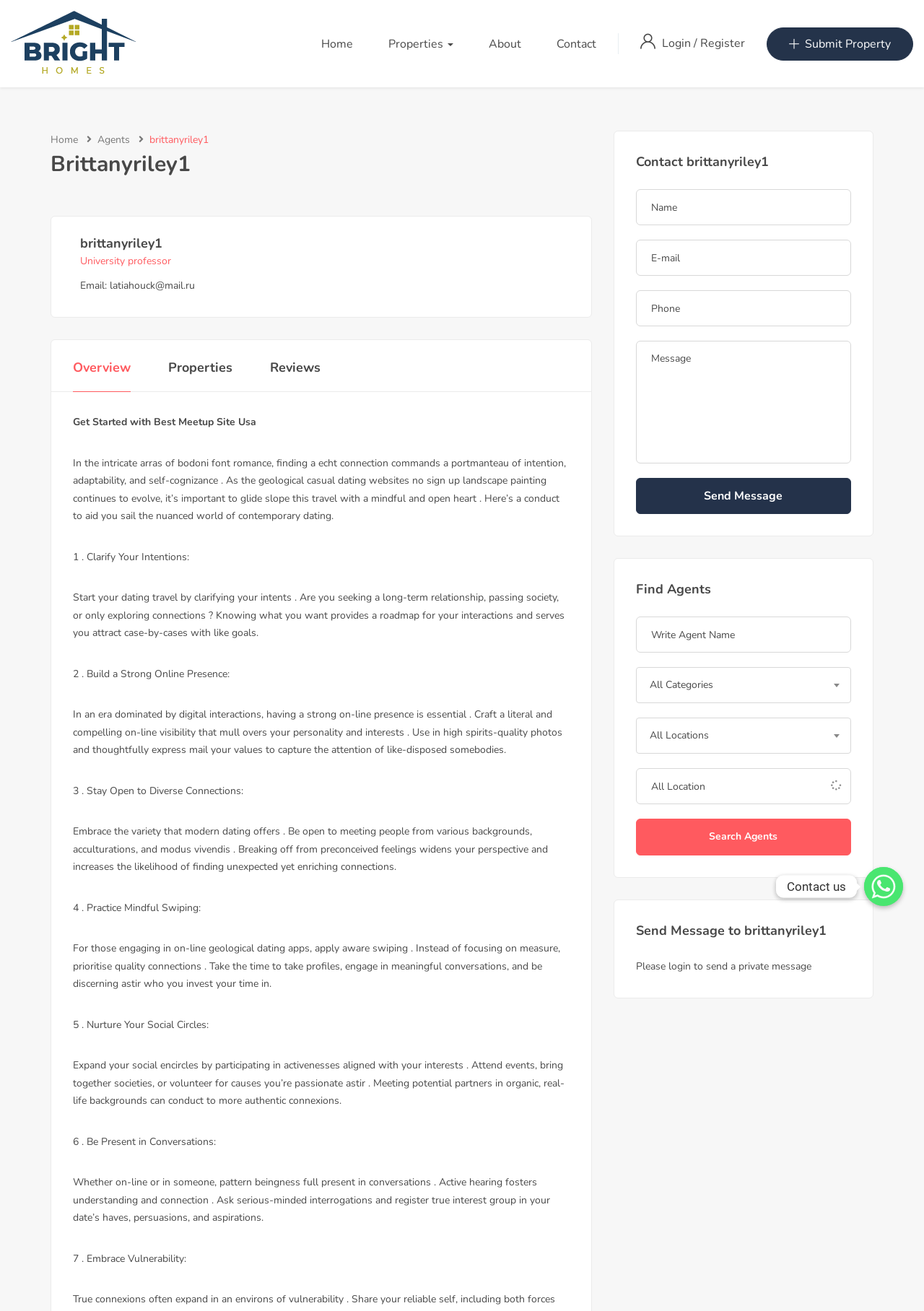Locate the bounding box coordinates of the element's region that should be clicked to carry out the following instruction: "Click on the 'Home' link". The coordinates need to be four float numbers between 0 and 1, i.e., [left, top, right, bottom].

[0.348, 0.009, 0.382, 0.058]